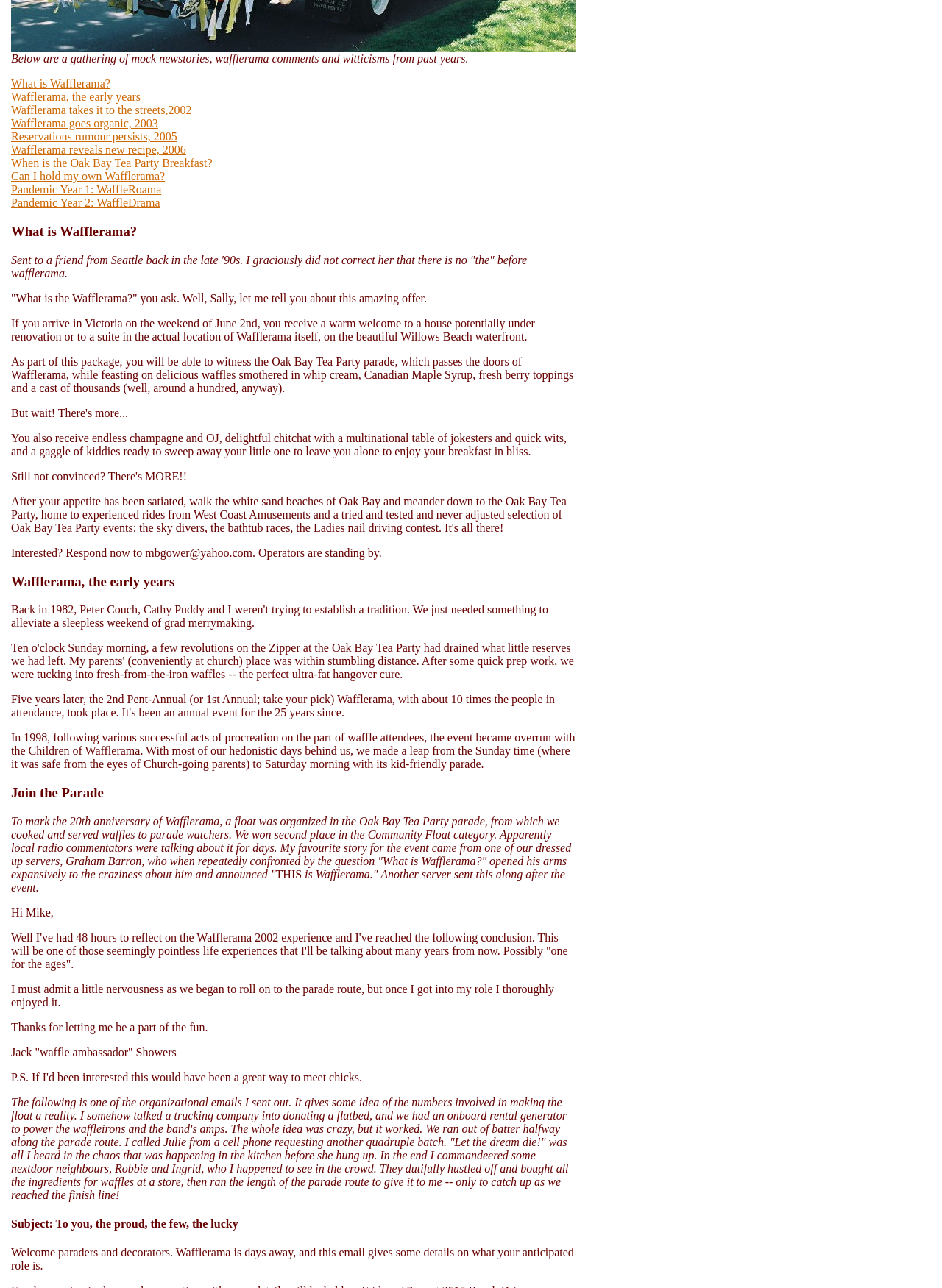Please determine the bounding box coordinates for the UI element described as: "men".

None